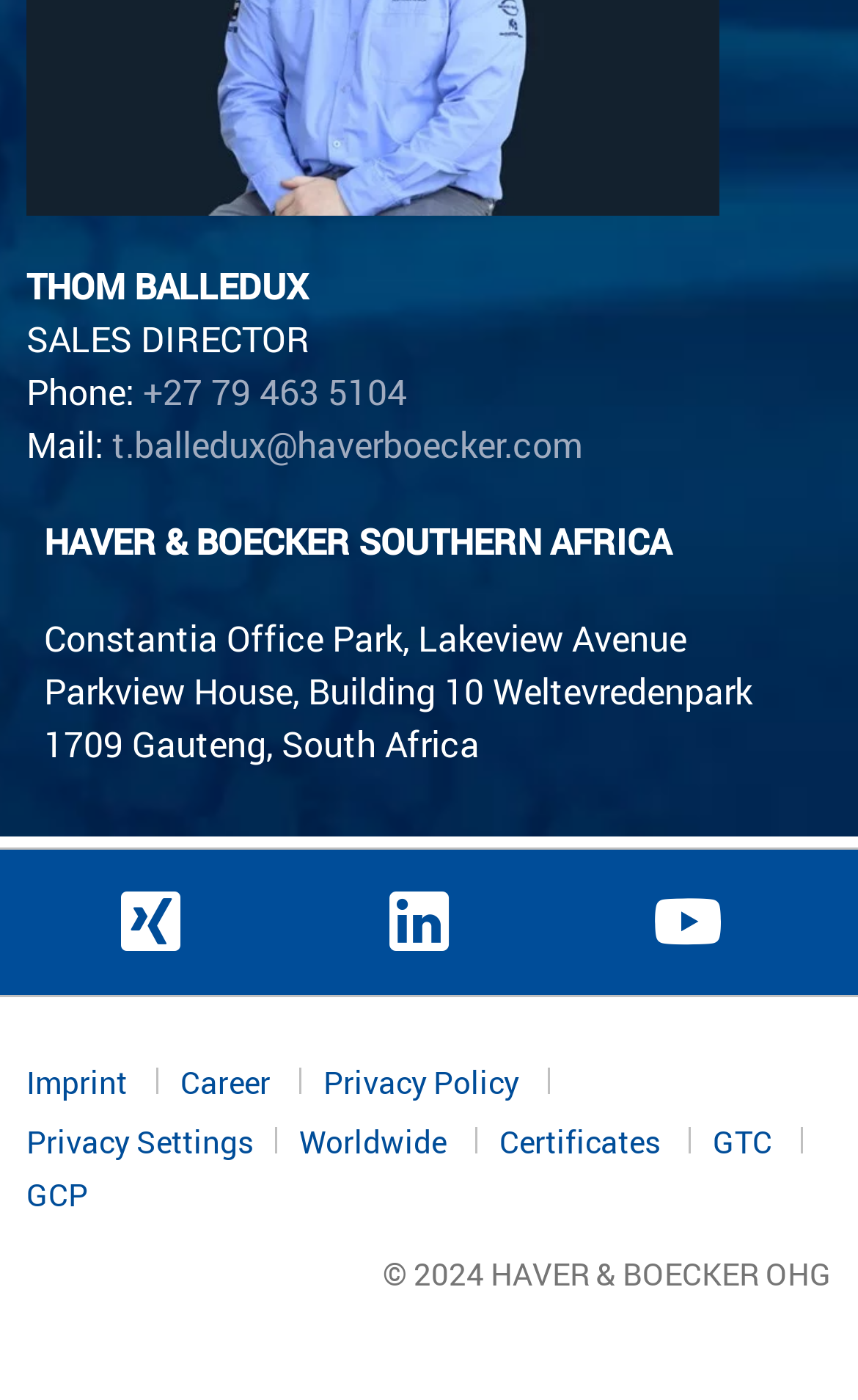Based on the image, give a detailed response to the question: What is the location of the company?

The location of the company can be found in the static text elements below the company name, which reads 'Constantia Office Park, Lakeview Avenue' and 'Parkview House, Building 10 Weltevredenpark'.